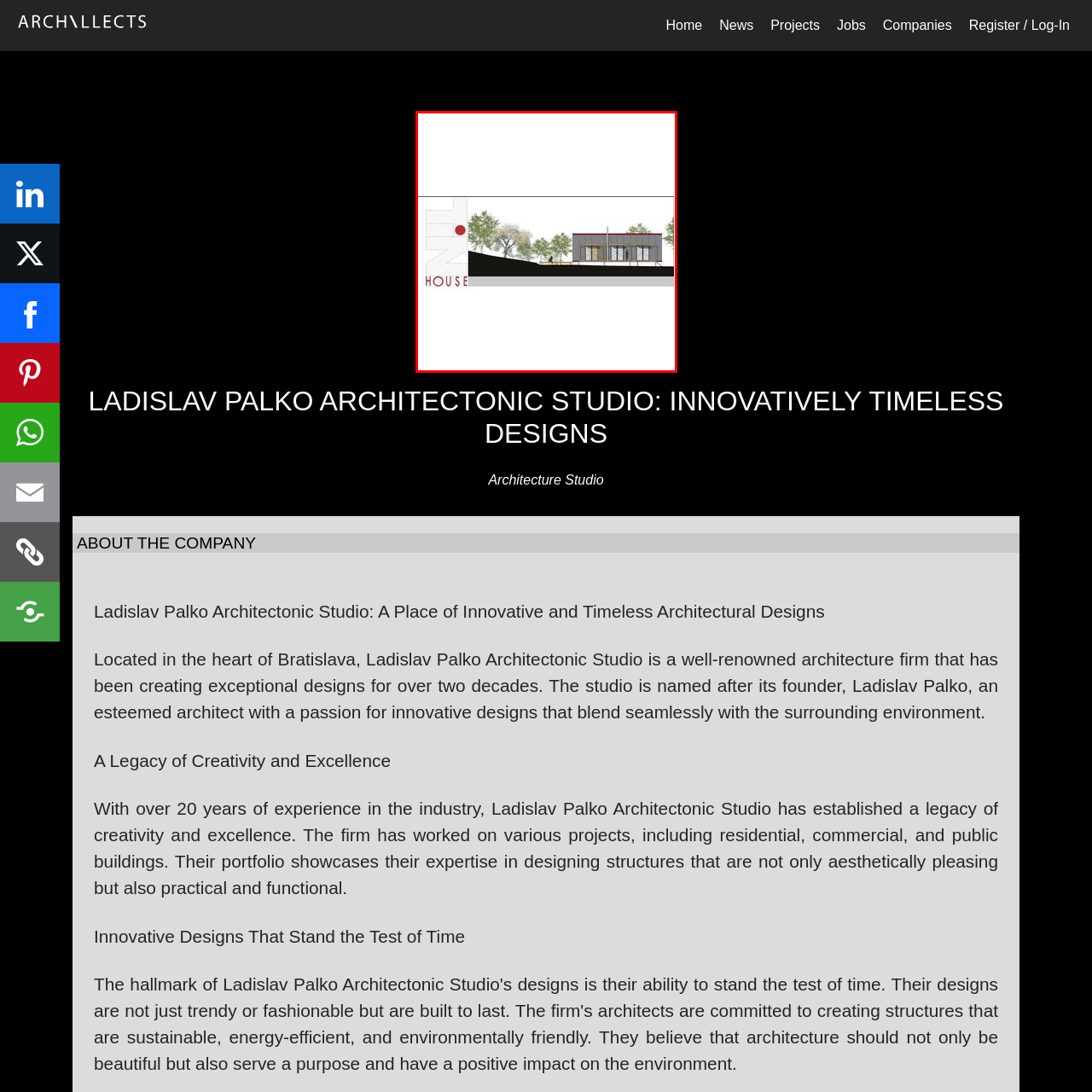Focus on the section marked by the red bounding box and reply with a single word or phrase: What is the philosophy of Ladislav Palko Architectonic Studio?

To craft spaces that meet needs and stand the test of time